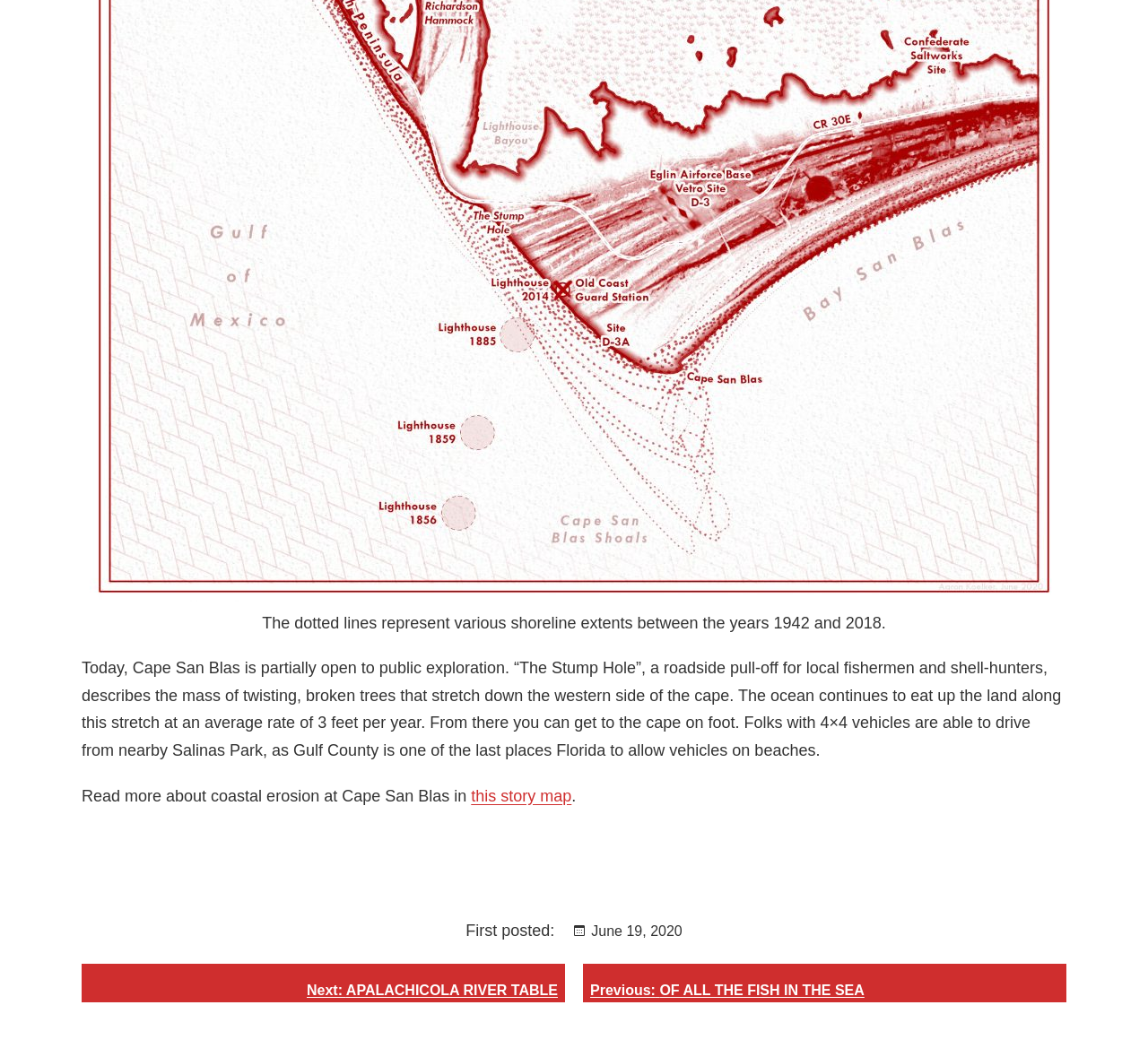Given the element description, predict the bounding box coordinates in the format (top-left x, top-left y, bottom-right x, bottom-right y). Make sure all values are between 0 and 1. Here is the element description: Next: APALACHICOLA RIVER TABLE

[0.267, 0.925, 0.486, 0.948]